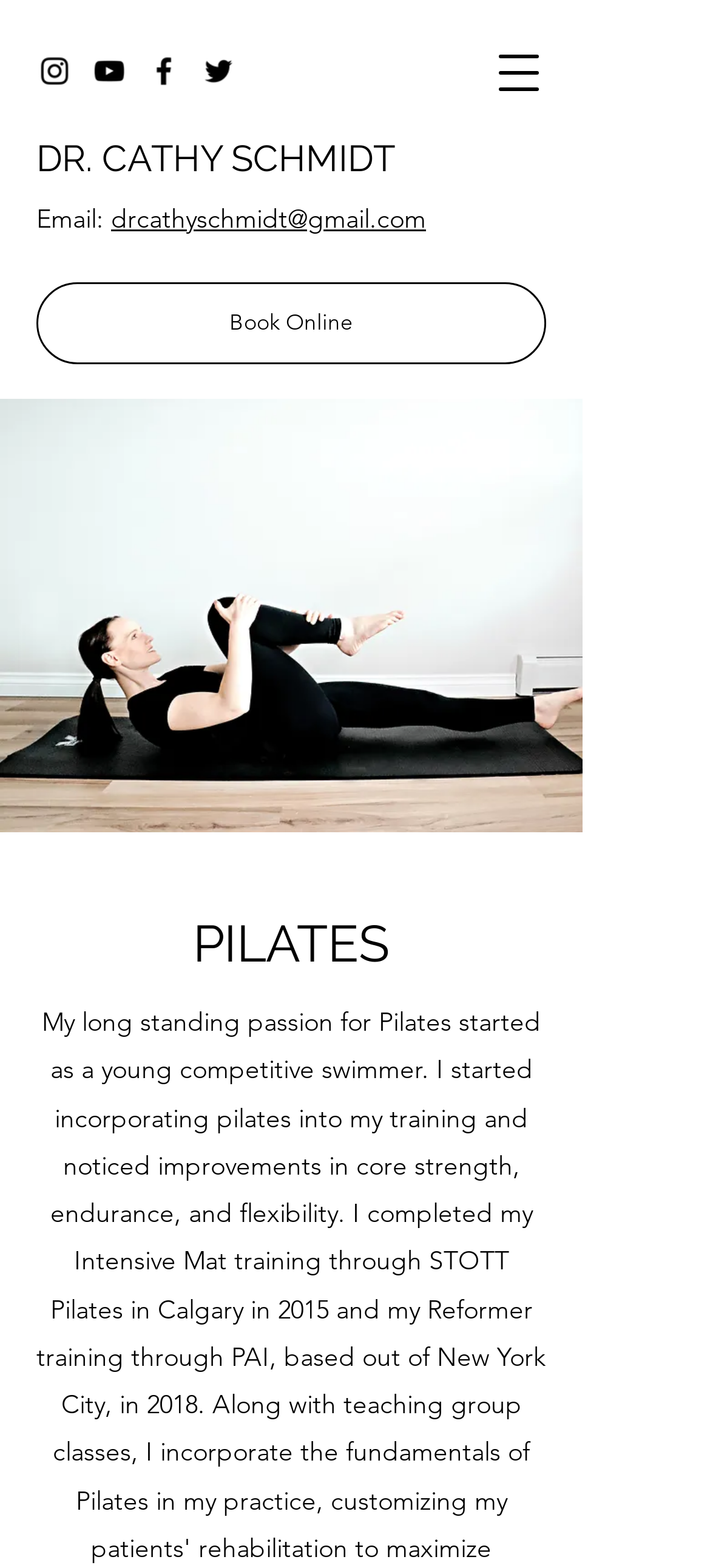Could you locate the bounding box coordinates for the section that should be clicked to accomplish this task: "Book a pilates session online".

[0.051, 0.18, 0.769, 0.233]